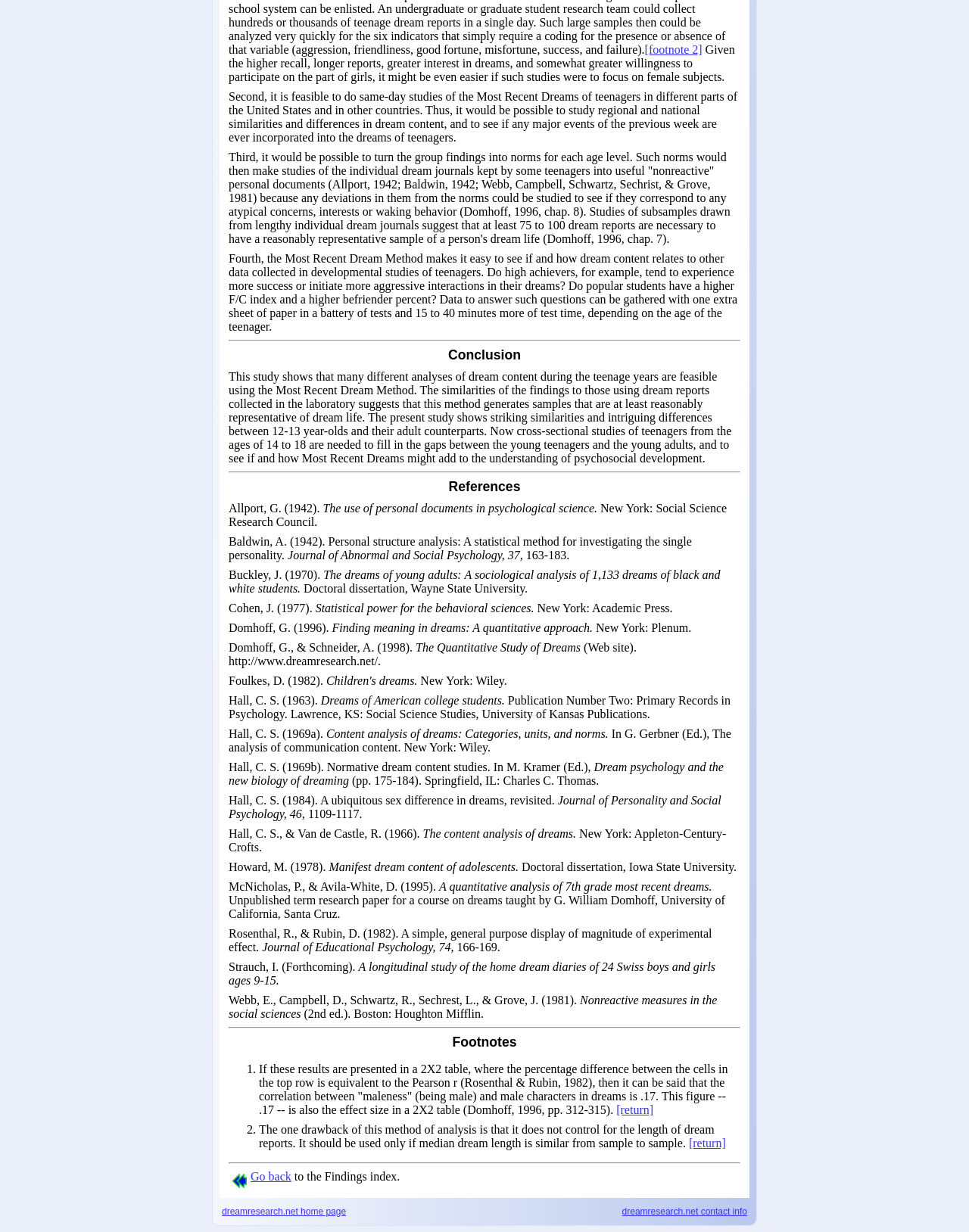Can you look at the image and give a comprehensive answer to the question:
What is the name of the method used to study dream content?

The name of the method used to study dream content is the Most Recent Dream Method, which is mentioned in the text 'This study shows that many different analyses of dream content during the teenage years are feasible using the Most Recent Dream Method.'